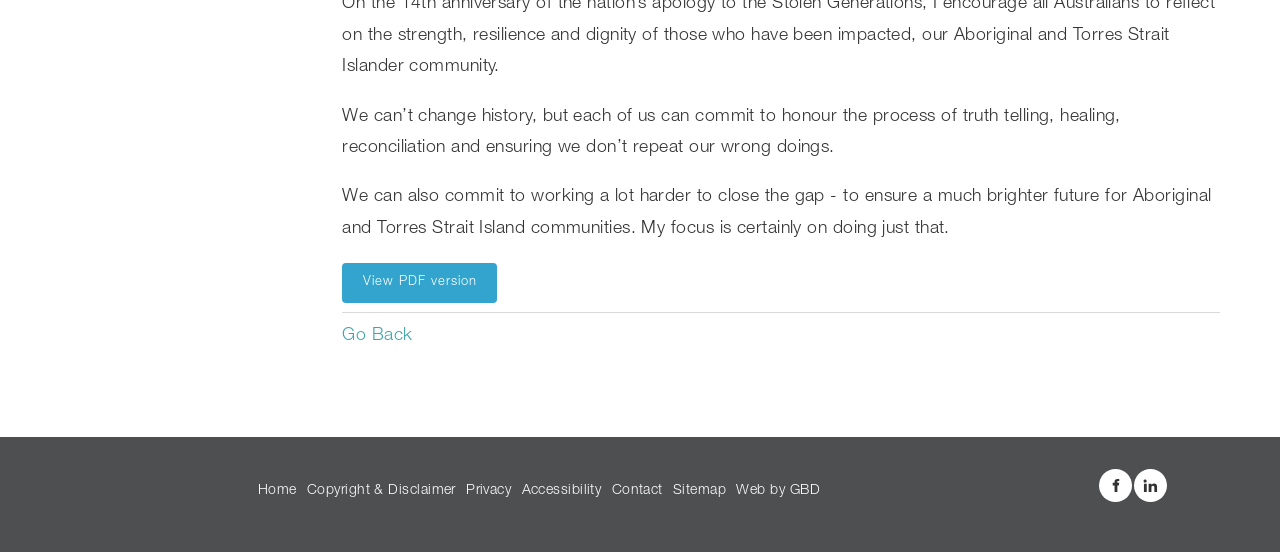Identify the coordinates of the bounding box for the element that must be clicked to accomplish the instruction: "Visit Facebook".

[0.859, 0.85, 0.885, 0.909]